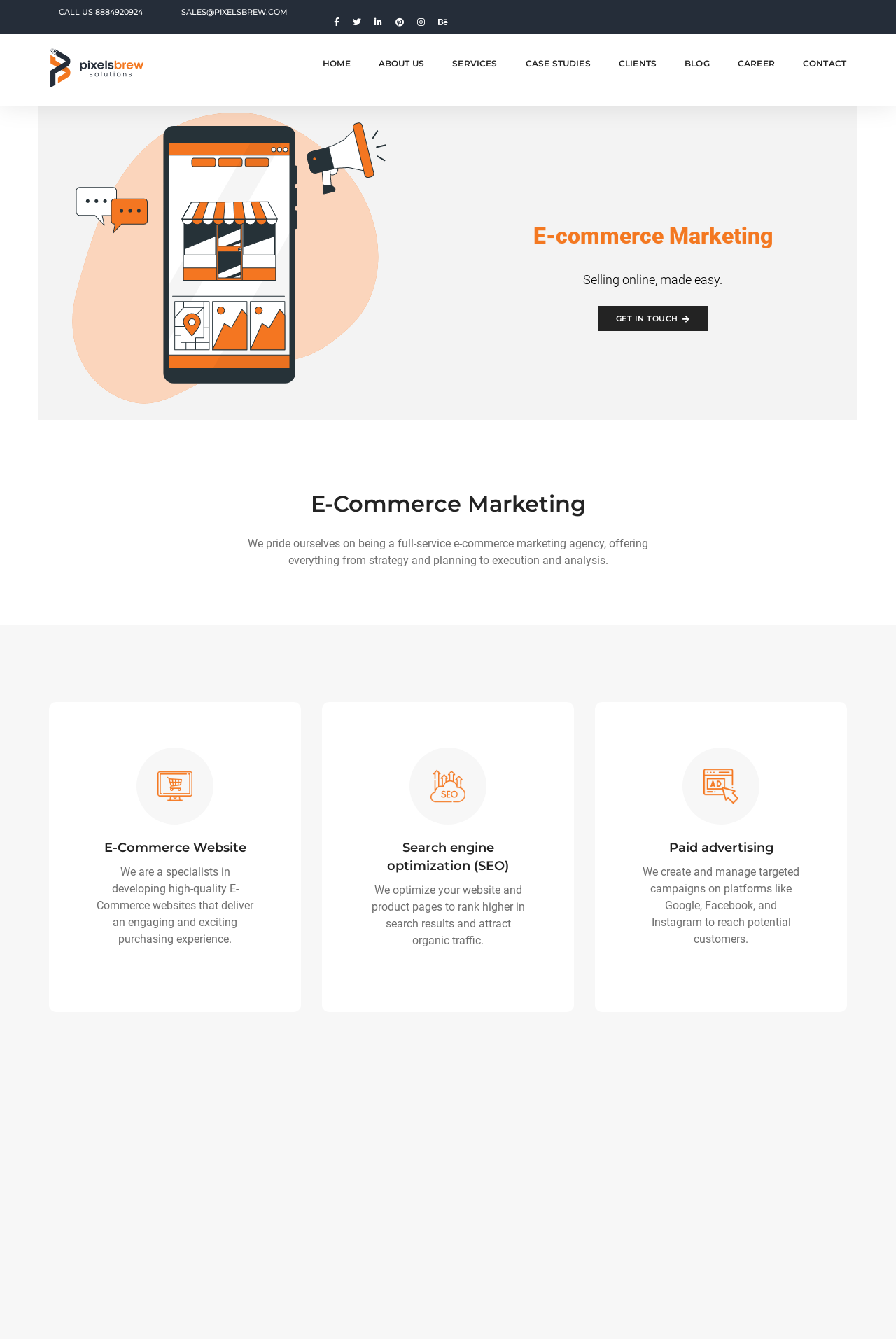What is the purpose of PixelsBrew's paid advertising service?
Answer briefly with a single word or phrase based on the image.

To reach potential customers